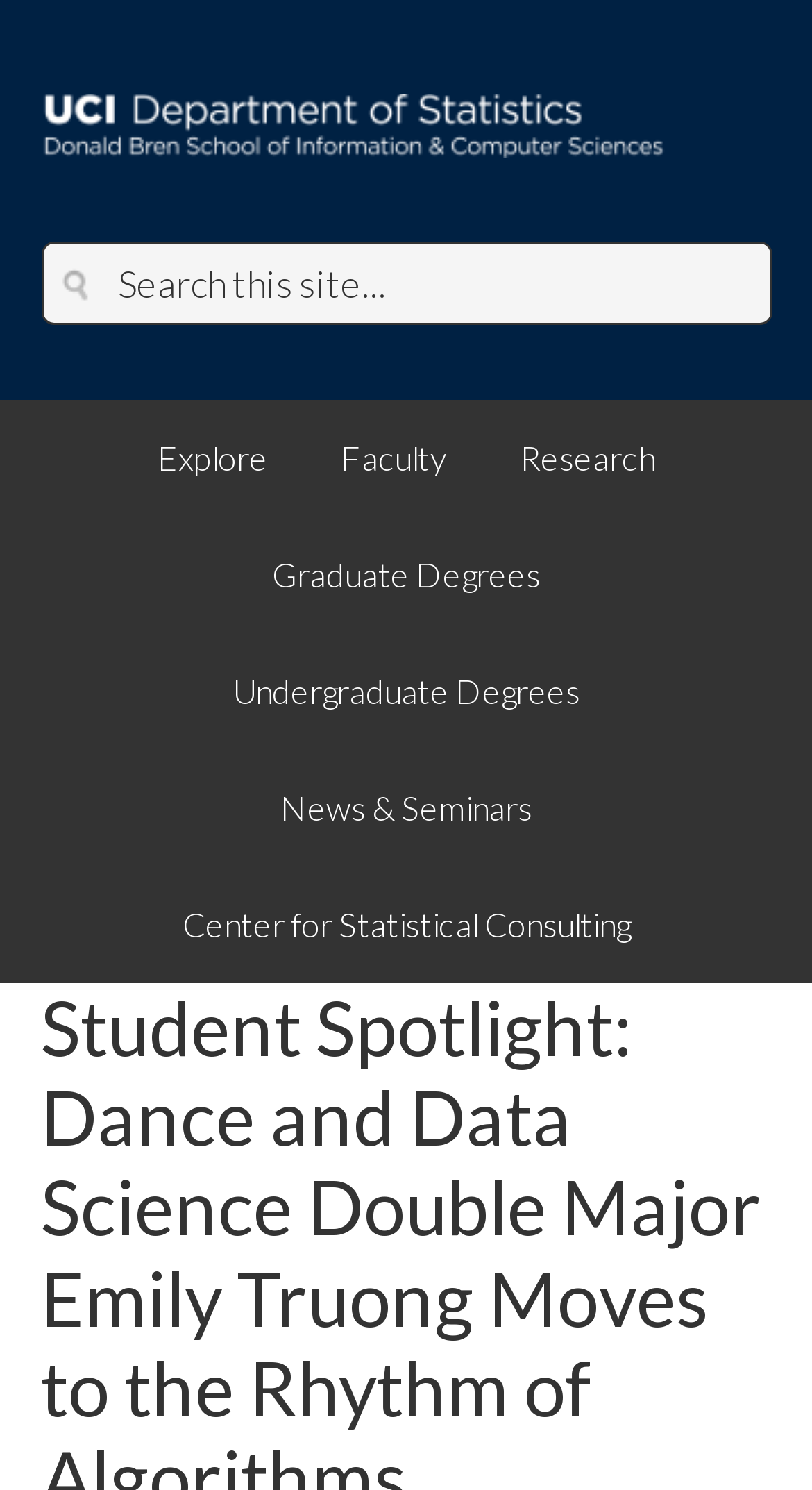Offer a comprehensive description of the webpage’s content and structure.

The webpage is about the Department of Statistics at the Donald Bren School of Information & Computer Sciences. At the top-left corner, there is a link and a heading with the same text, "Department of Statistics - Donald Bren School of Information & Computer Sciences". Below this, there is a search bar with a search box and a search button at the top-right corner. 

On the left side, there are several links, including "Explore", "Faculty", "Research", and "Graduate Degrees", which are stacked vertically. To the right of these links, there are more links, including "Undergraduate Degrees", "News & Seminars", and "Center for Statistical Consulting", which are also stacked vertically.